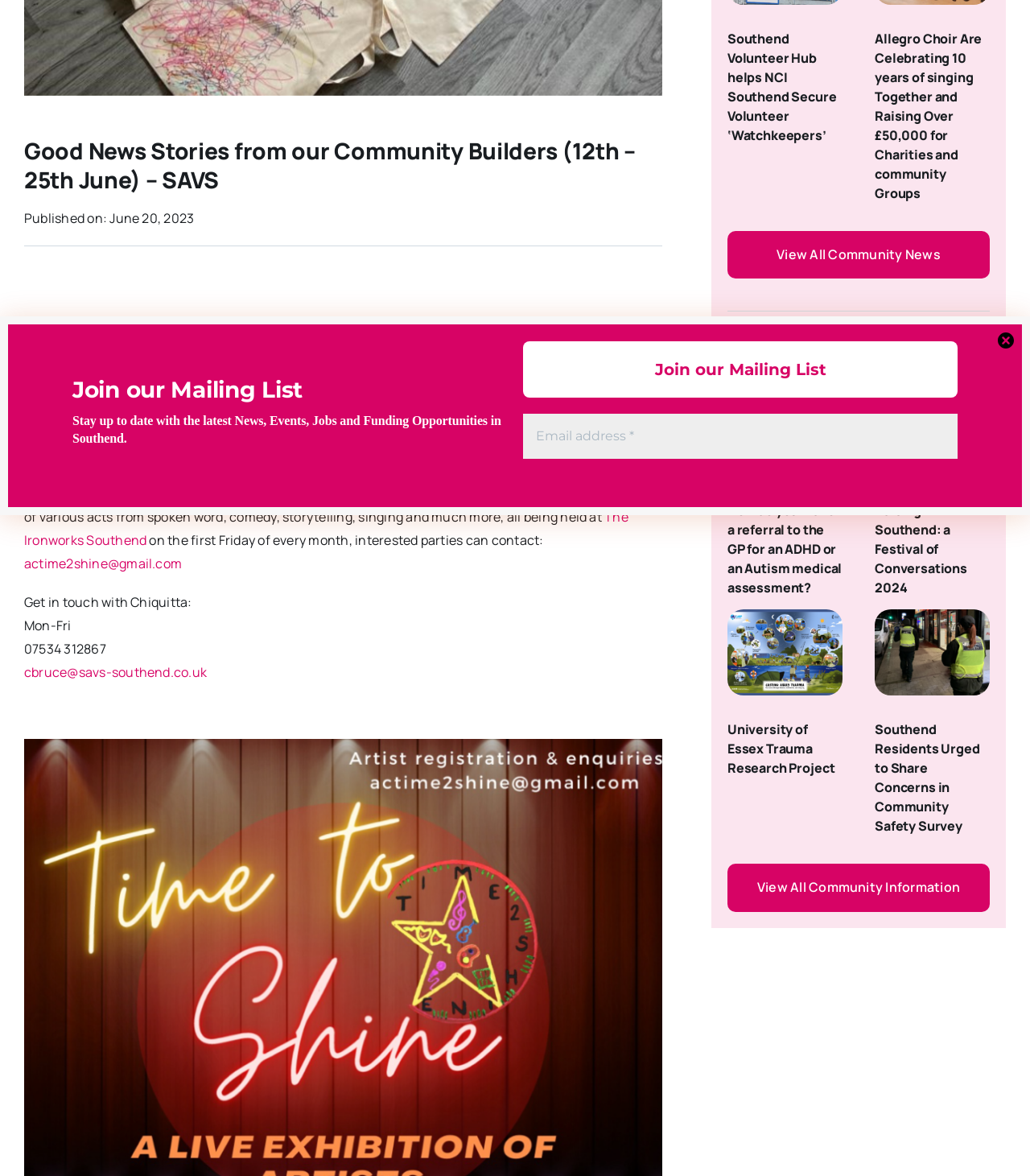Using the format (top-left x, top-left y, bottom-right x, bottom-right y), and given the element description, identify the bounding box coordinates within the screenshot: Go to Top

[0.904, 0.414, 0.941, 0.438]